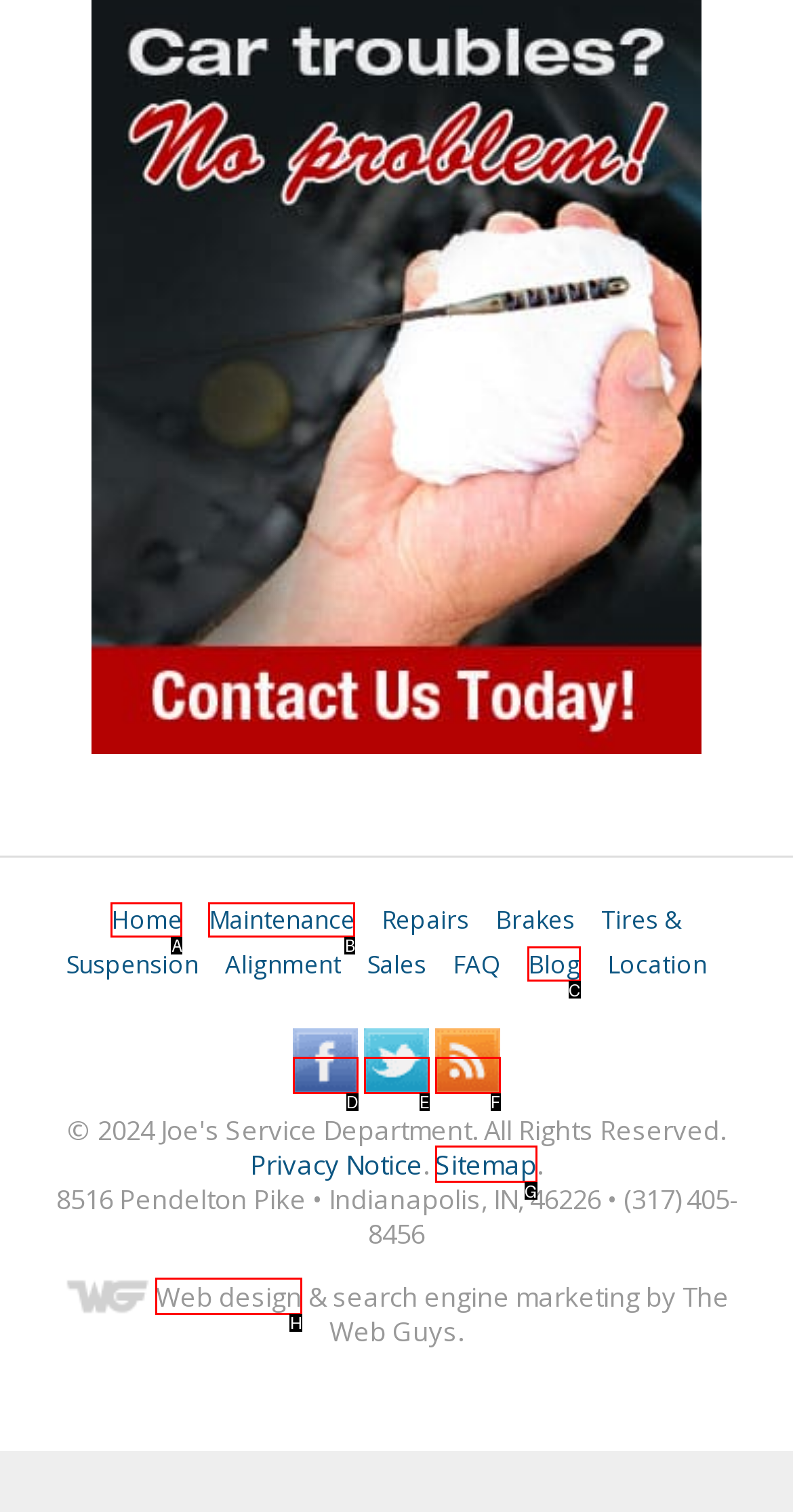Determine the right option to click to perform this task: Read the blog
Answer with the correct letter from the given choices directly.

C